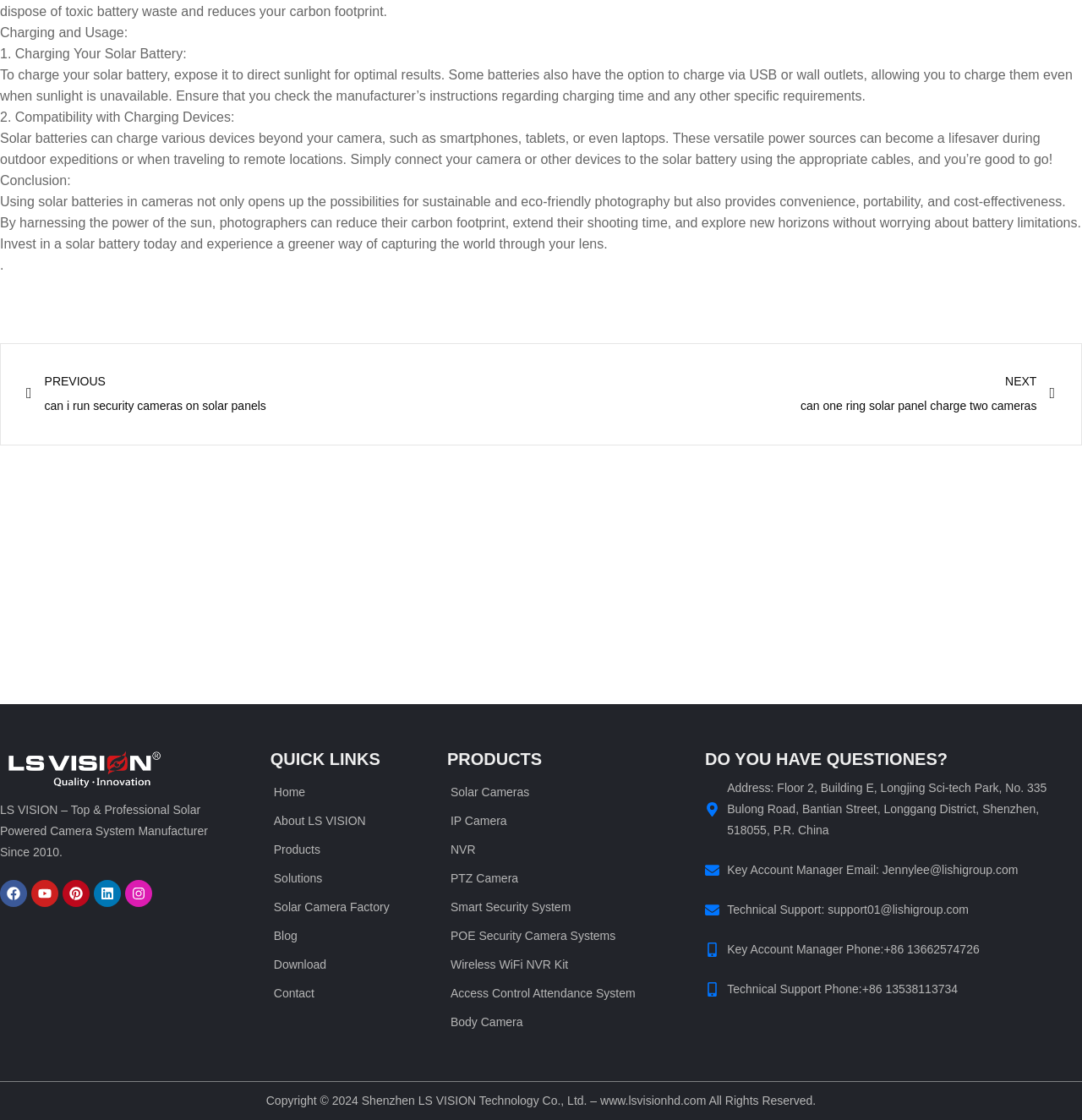Provide the bounding box coordinates of the UI element this sentence describes: "Key Account Manager Phone:+86 13662574726".

[0.652, 0.838, 0.978, 0.857]